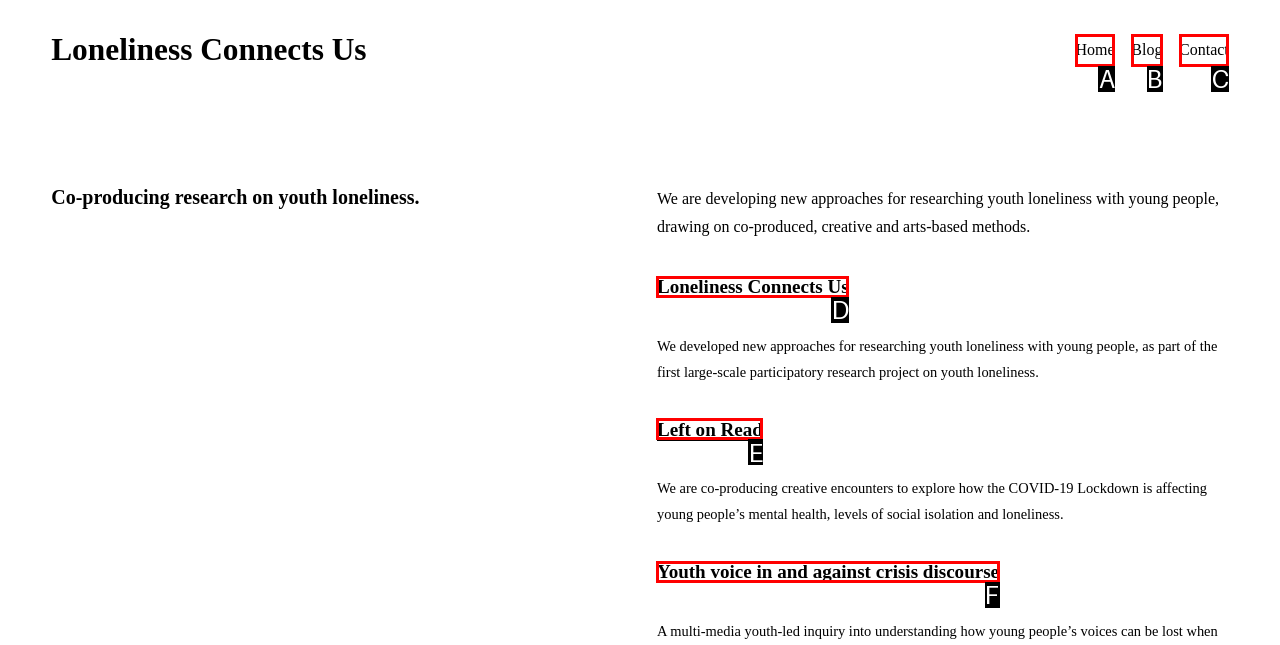Match the following description to the correct HTML element: Contact Indicate your choice by providing the letter.

C